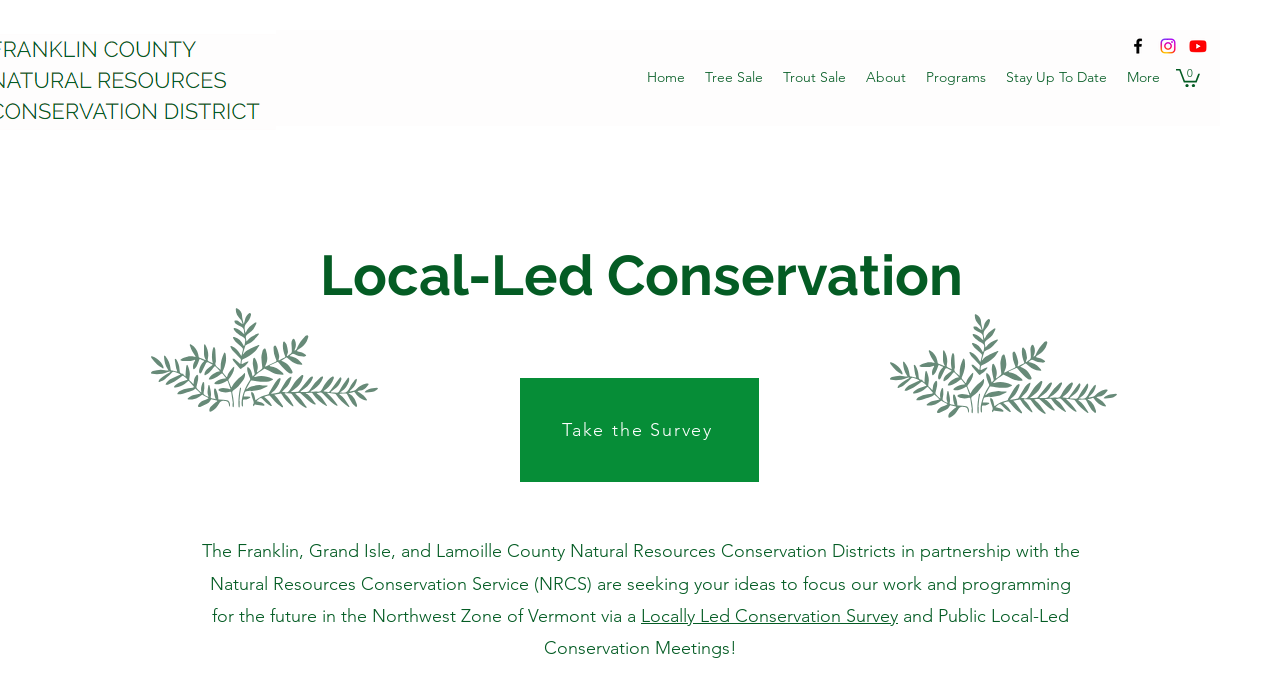Locate the bounding box coordinates of the segment that needs to be clicked to meet this instruction: "View Cart".

[0.919, 0.096, 0.938, 0.125]